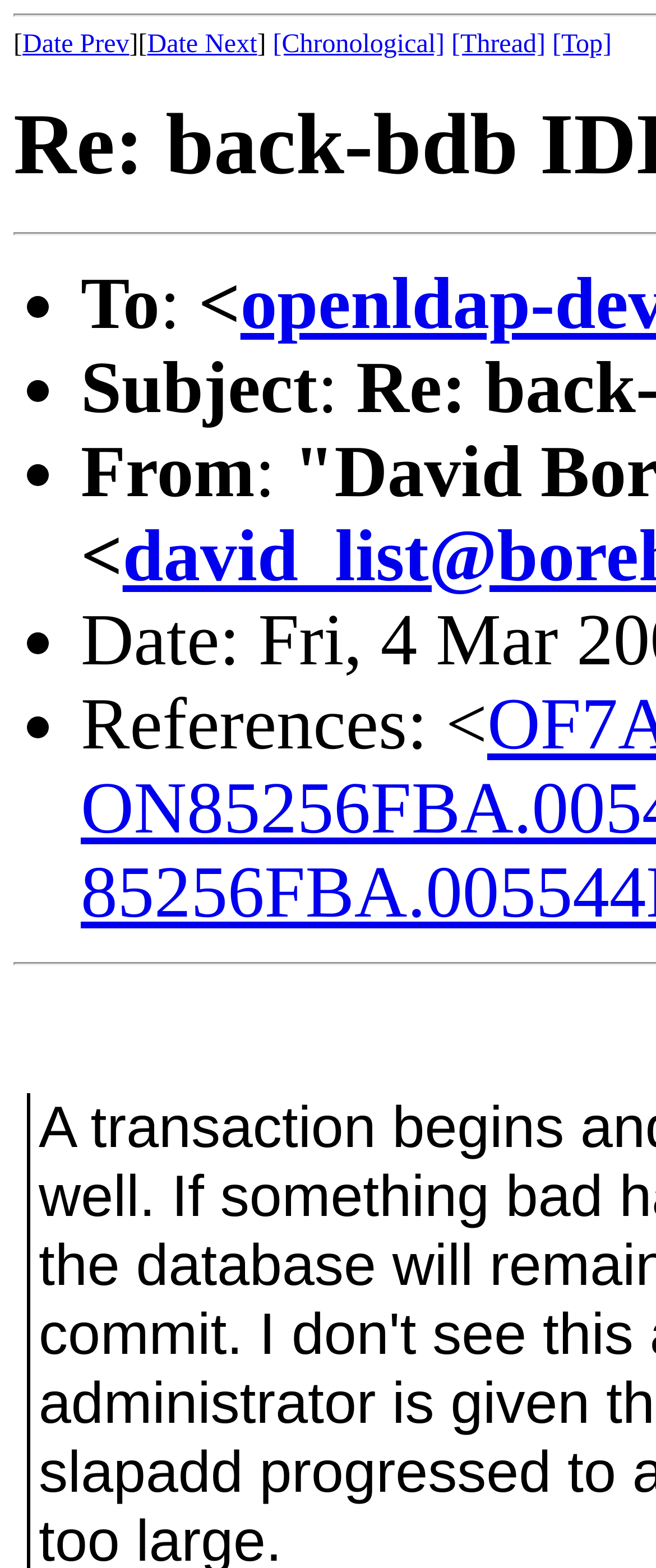What is the text before 'Subject'?
Based on the image, answer the question with as much detail as possible.

By analyzing the StaticText elements, I found that the text before 'Subject' is 'To', which is located at coordinates [0.123, 0.168, 0.244, 0.22].